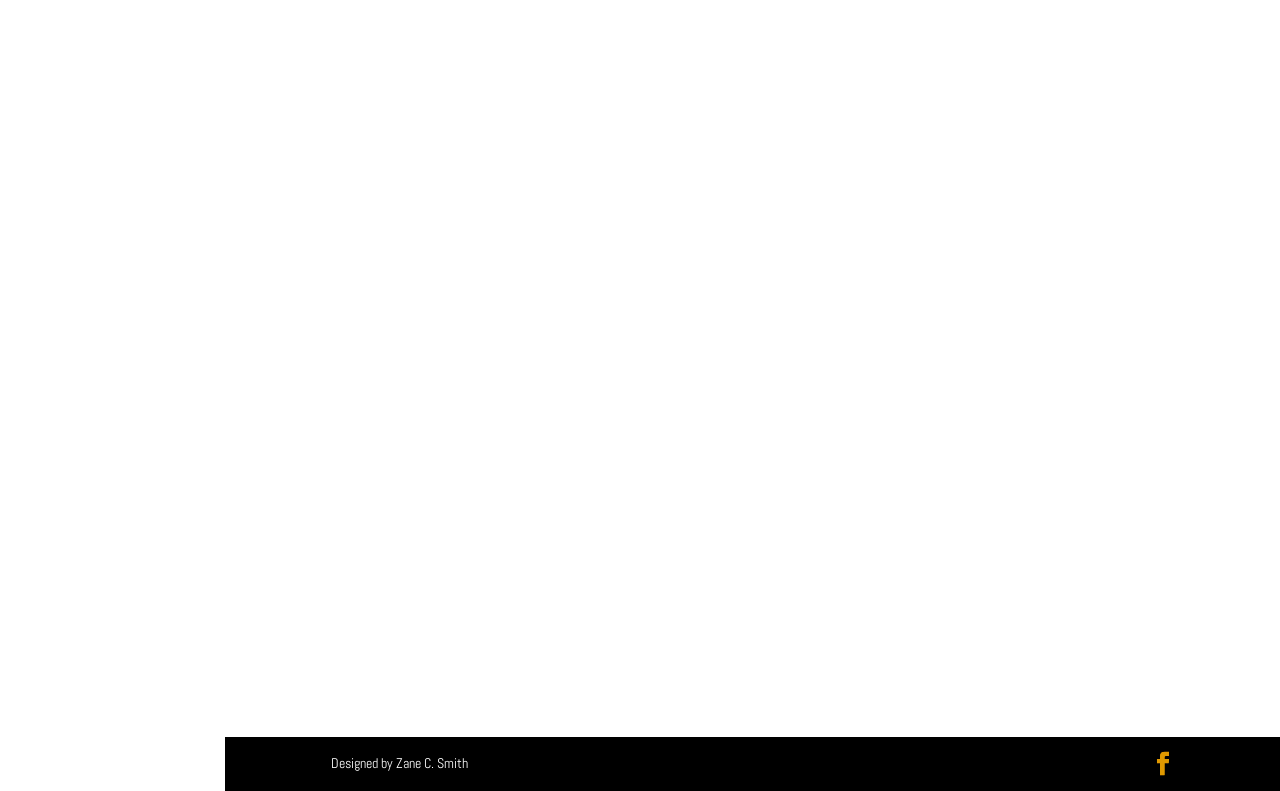Provide the bounding box coordinates of the UI element this sentence describes: "name="et_pb_contact_name_0" placeholder="Name"".

[0.276, 0.161, 0.9, 0.225]